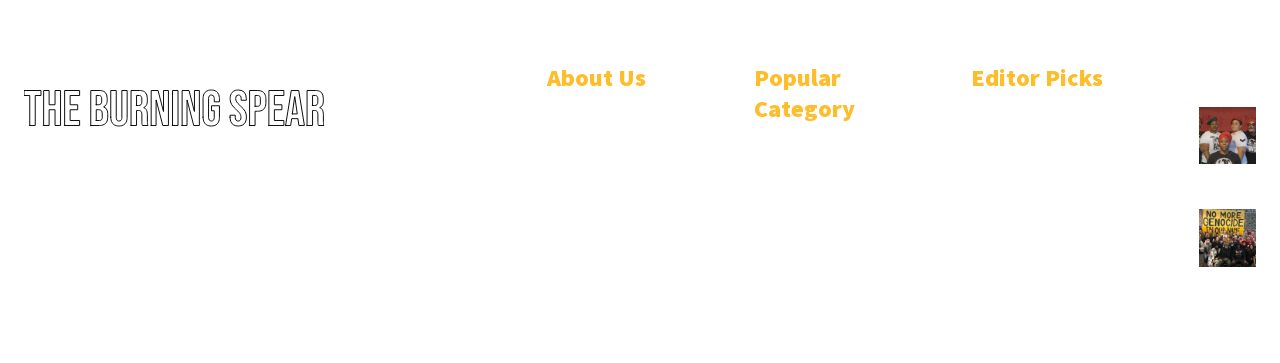What is the date of the article 'Our true interests are one with the rest of humanity: unity through reparations!'?
Please ensure your answer to the question is detailed and covers all necessary aspects.

I found the time element with the bounding box coordinates [0.758, 0.741, 0.806, 0.788], which contains the date information. The static text element inside it has the text 'May 9, 2024', which is the date of the article.